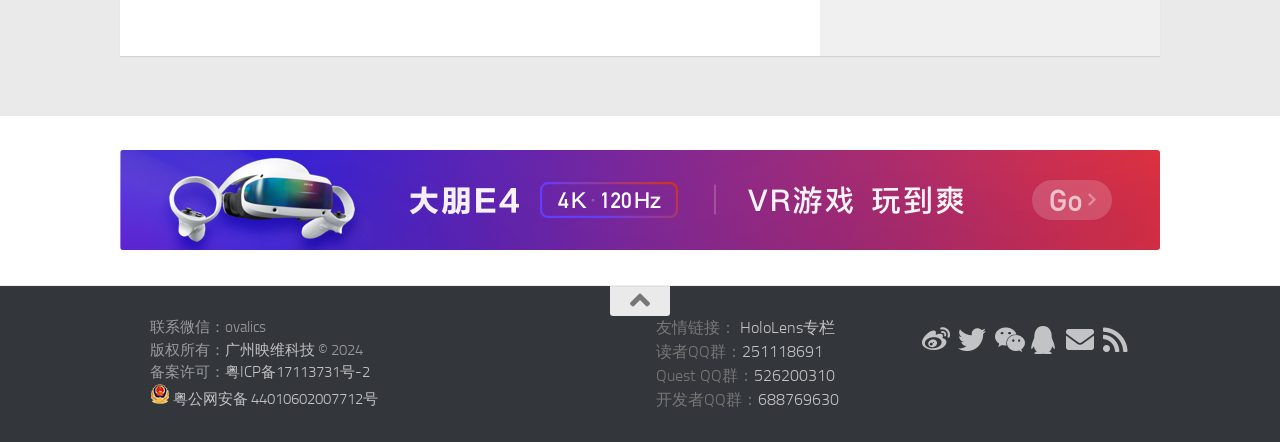What is the company name?
Based on the screenshot, provide a one-word or short-phrase response.

广州映维科技